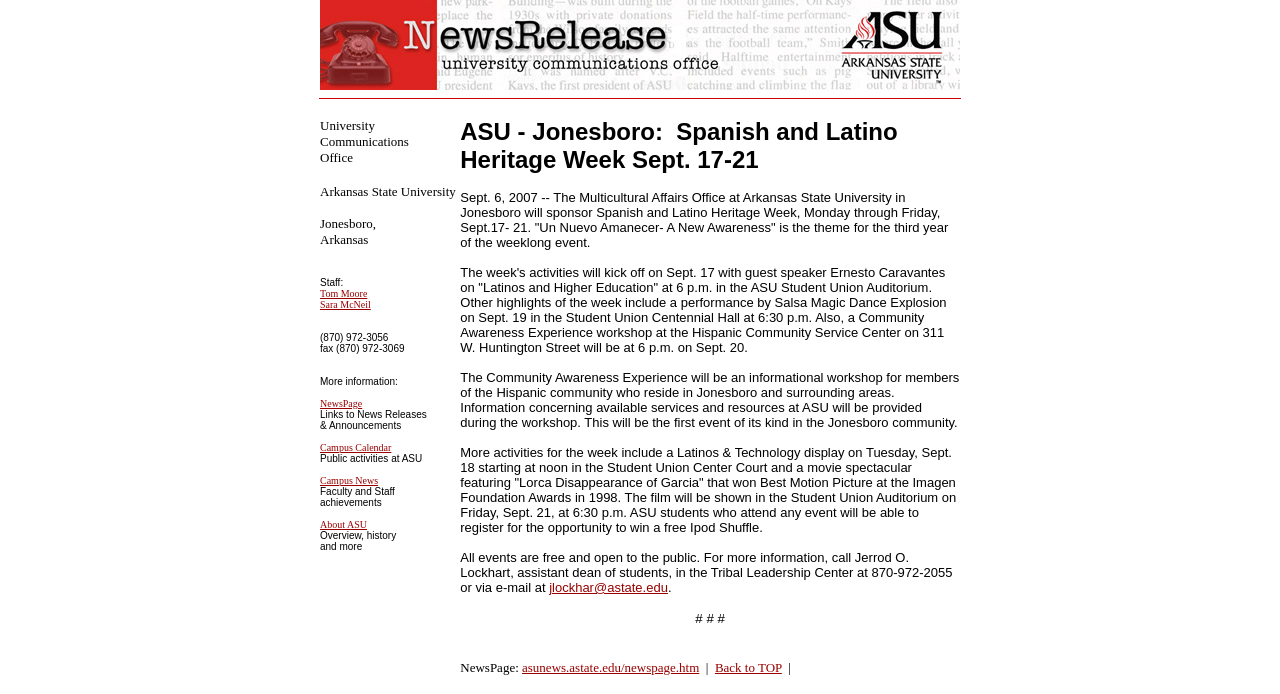Show the bounding box coordinates for the element that needs to be clicked to execute the following instruction: "click the link to NewsPage". Provide the coordinates in the form of four float numbers between 0 and 1, i.e., [left, top, right, bottom].

[0.25, 0.573, 0.283, 0.589]